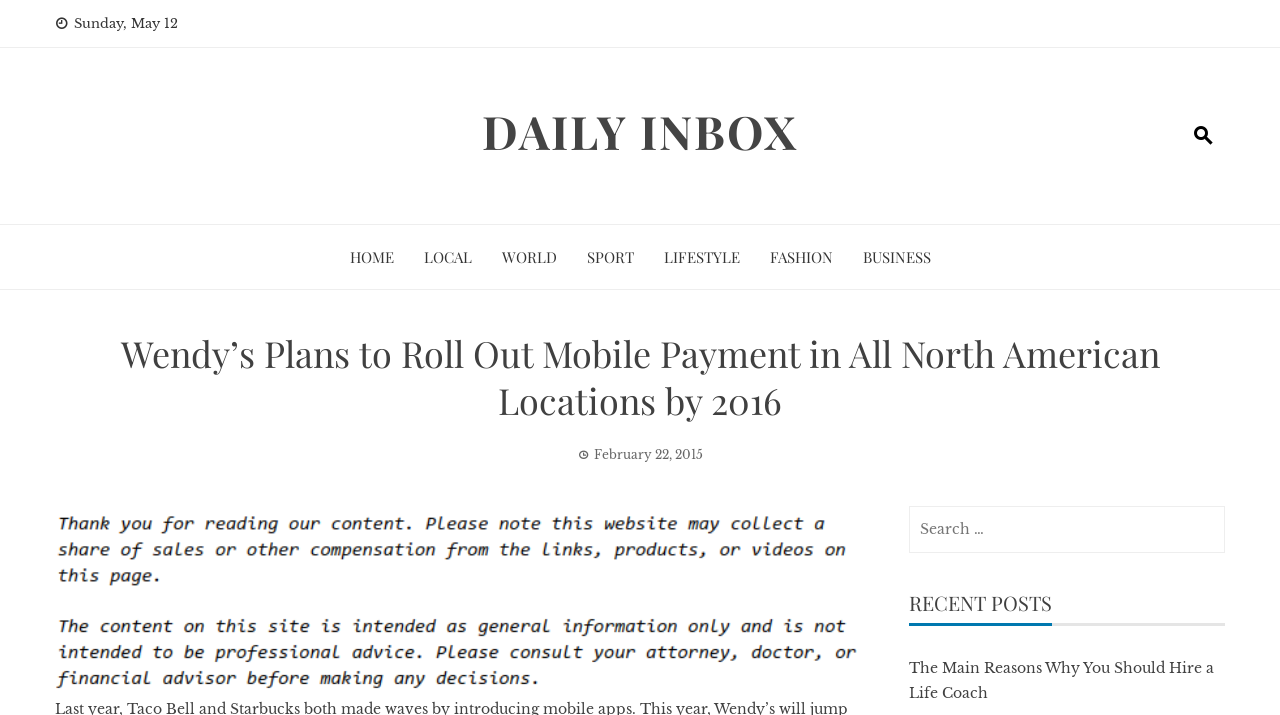Give a one-word or phrase response to the following question: What is the day of the week mentioned in the webpage?

Sunday